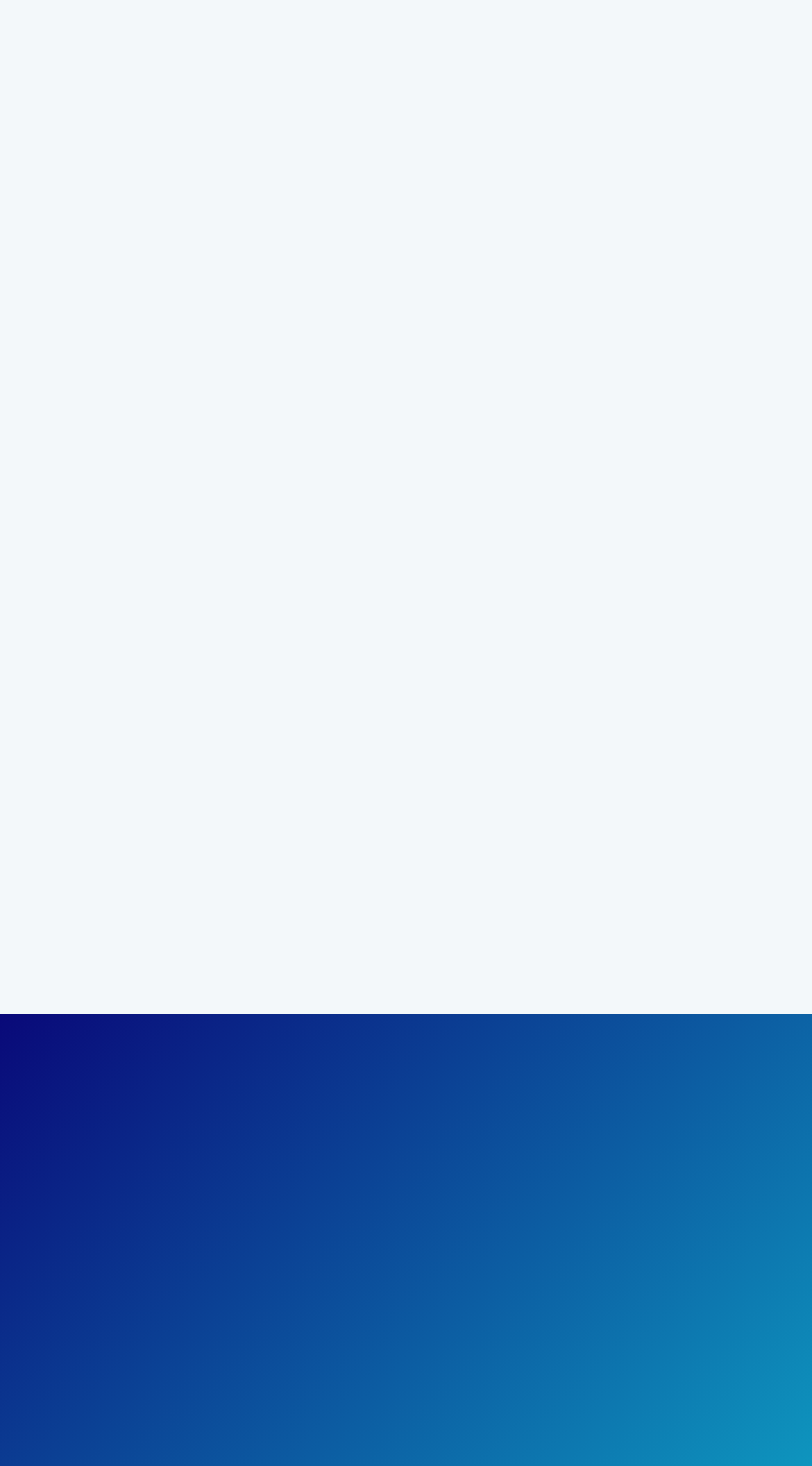Answer the question below with a single word or a brief phrase: 
Who powers the website?

Avanti-ICT